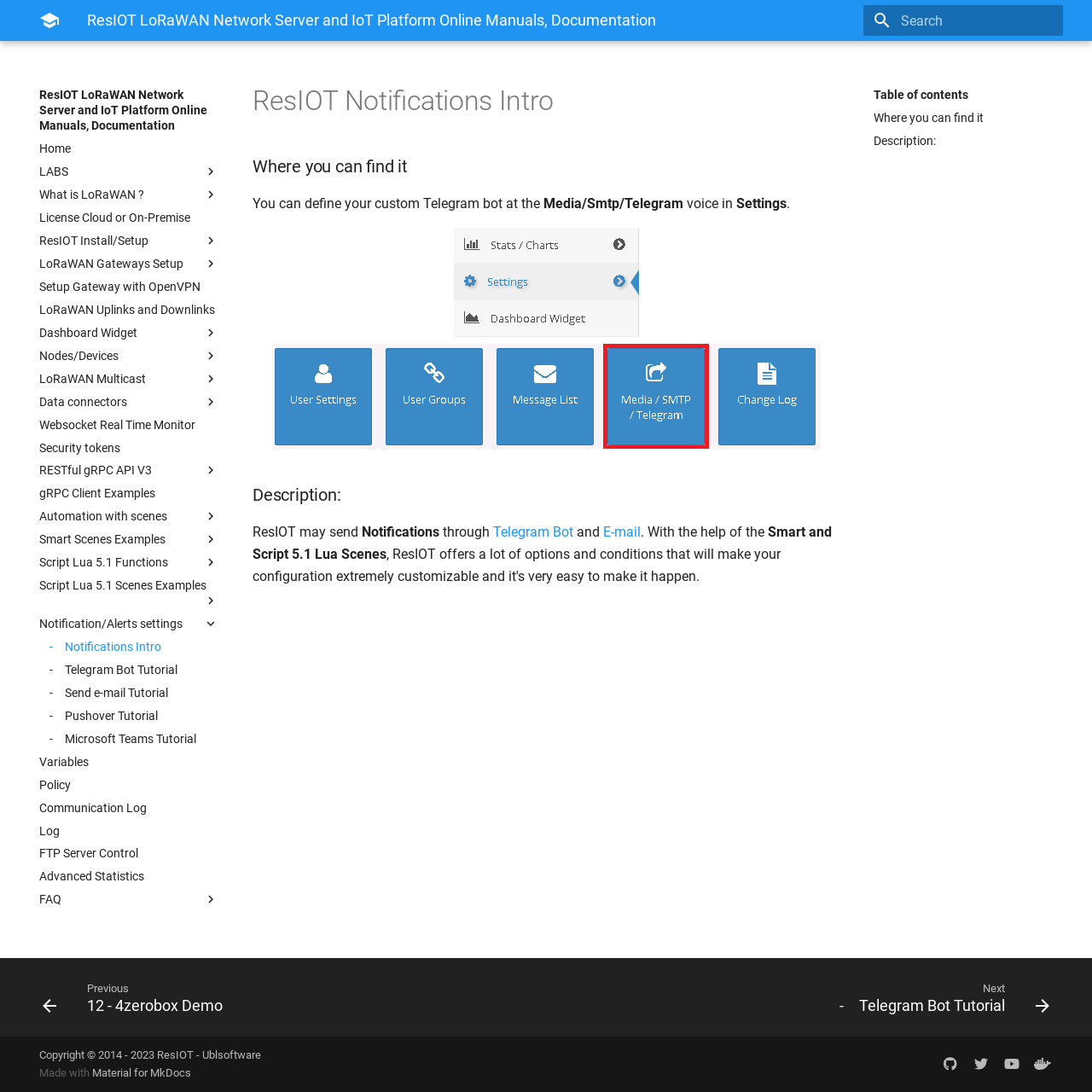Please locate the bounding box coordinates of the element that should be clicked to achieve the given instruction: "Read ResIOT Notifications Intro".

[0.231, 0.077, 0.769, 0.109]